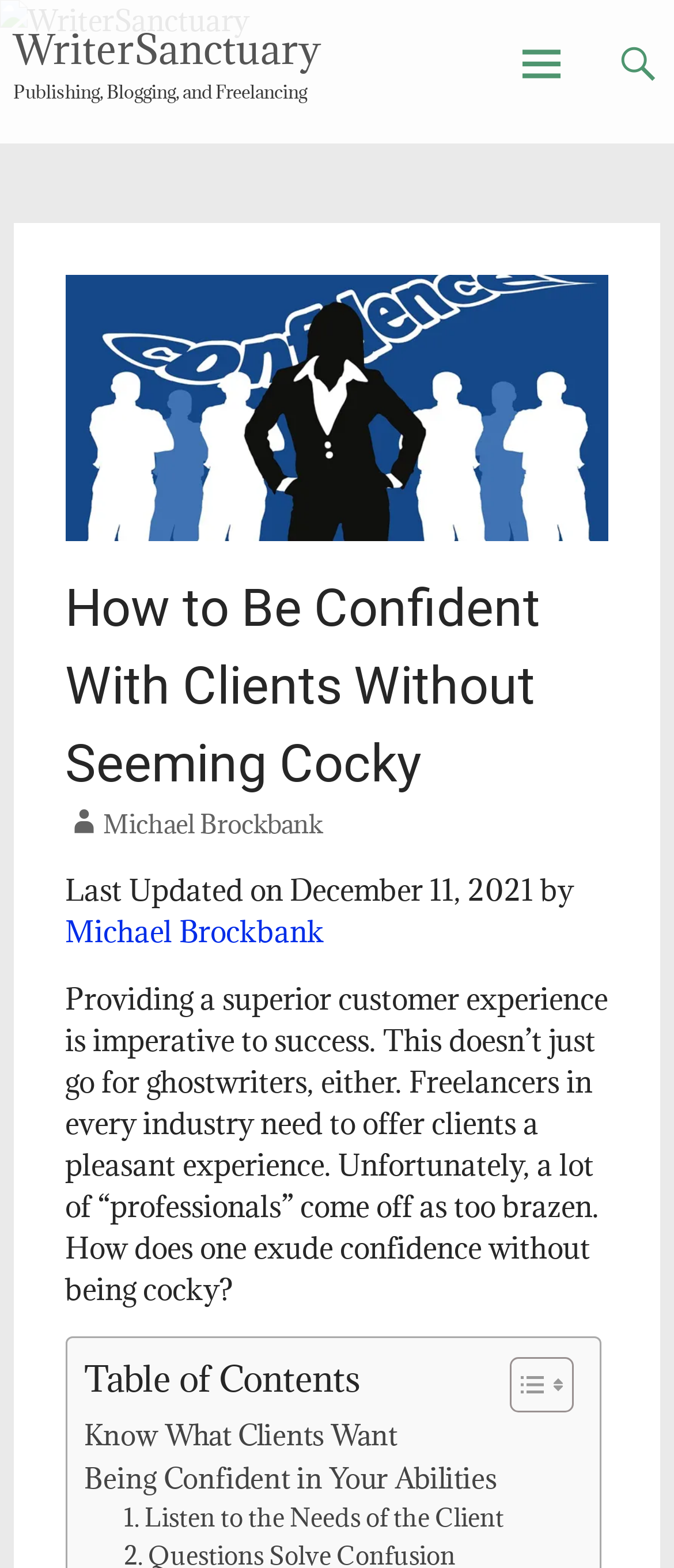Can you specify the bounding box coordinates of the area that needs to be clicked to fulfill the following instruction: "read the article about confidence for clients"?

[0.097, 0.327, 0.903, 0.351]